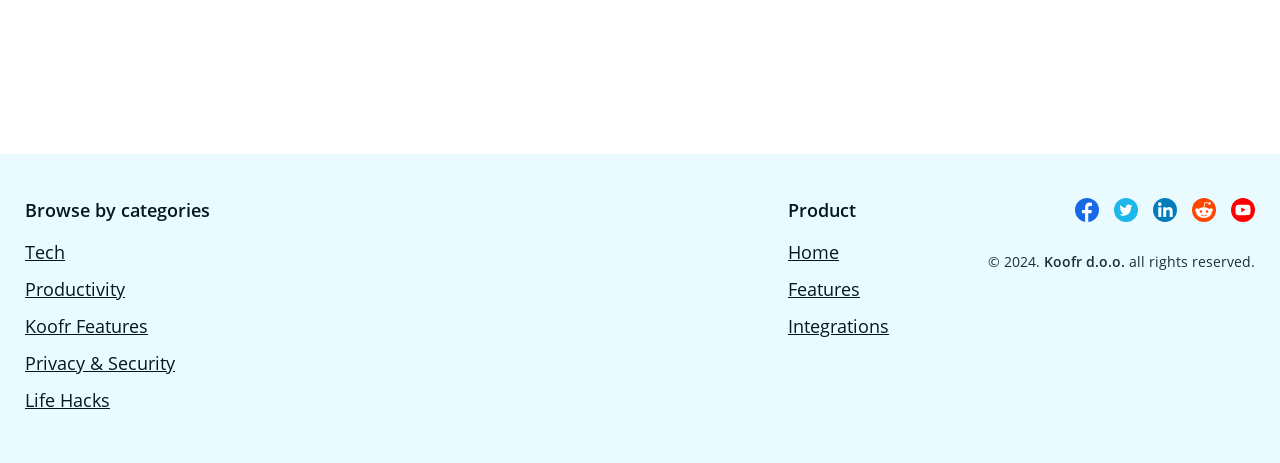How many social media platforms does Koofr have a presence on?
Provide a detailed answer to the question, using the image to inform your response.

The webpage has a section with links to Koofr's presence on various social media platforms, namely Facebook, Twitter, Linkedin, Reddit, and Youtube, which suggests that Koofr has a presence on 5 social media platforms.